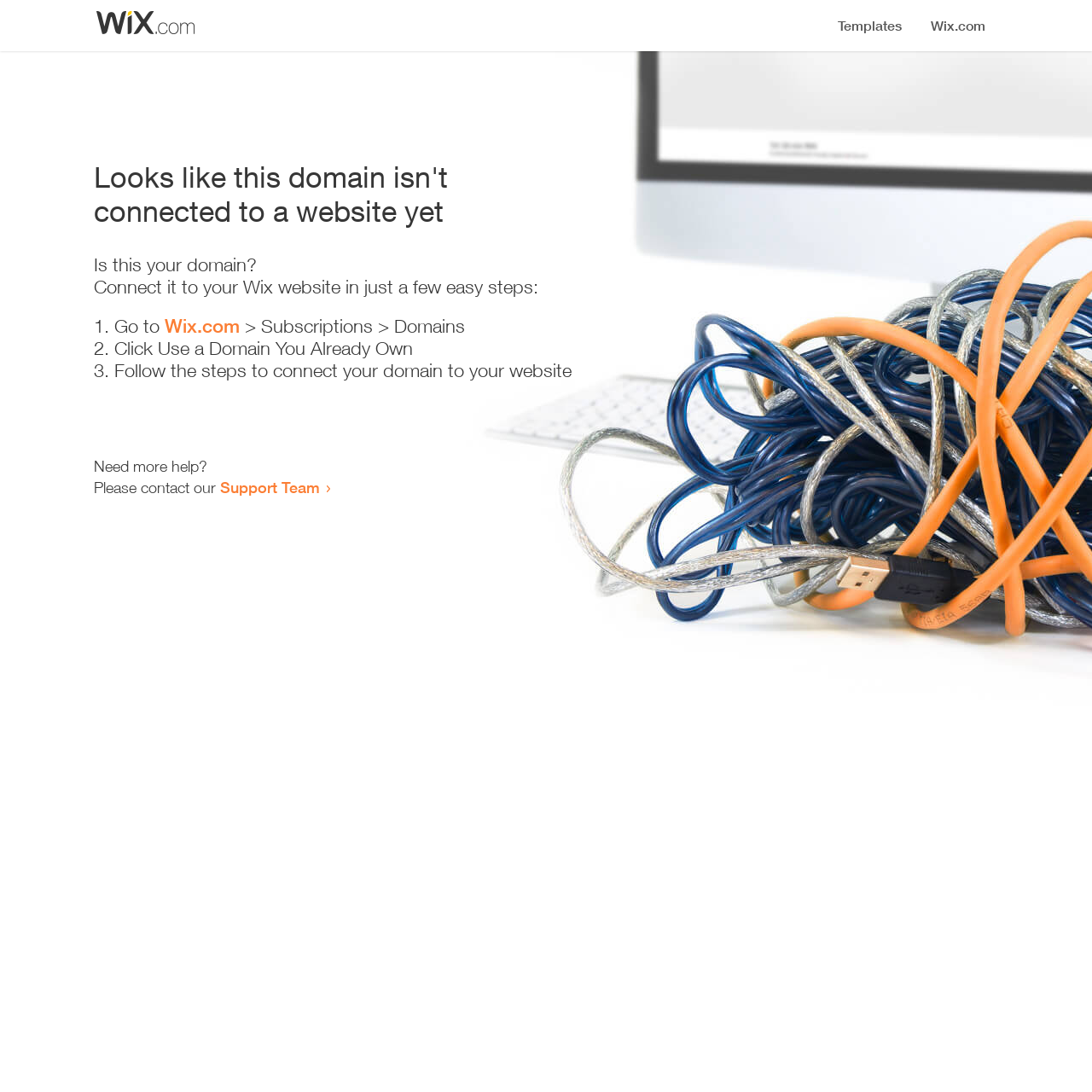Identify the bounding box of the HTML element described as: "Support Team".

[0.202, 0.438, 0.293, 0.455]